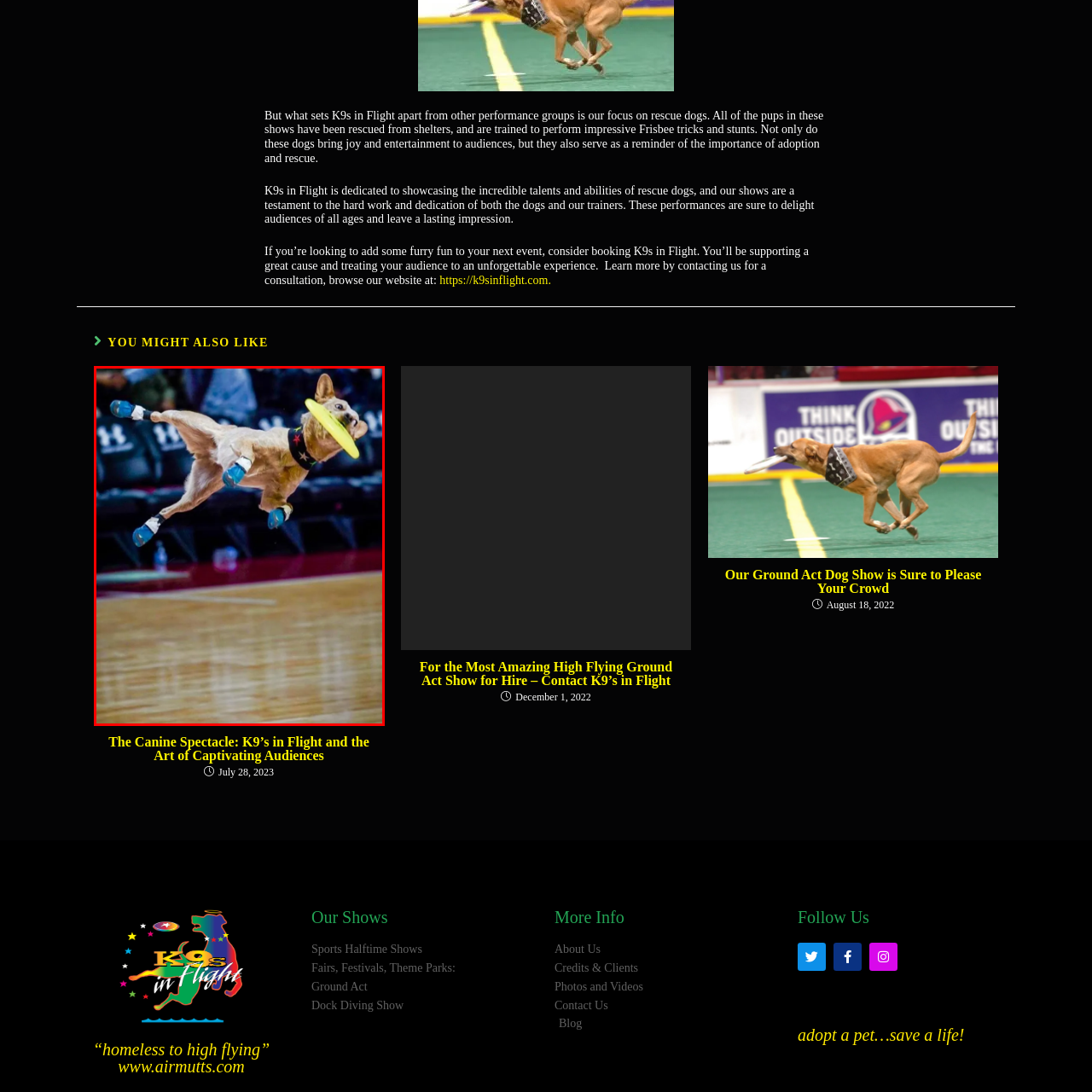Observe the section highlighted in yellow, What is the likely setting of the performance? 
Please respond using a single word or phrase.

A sports arena